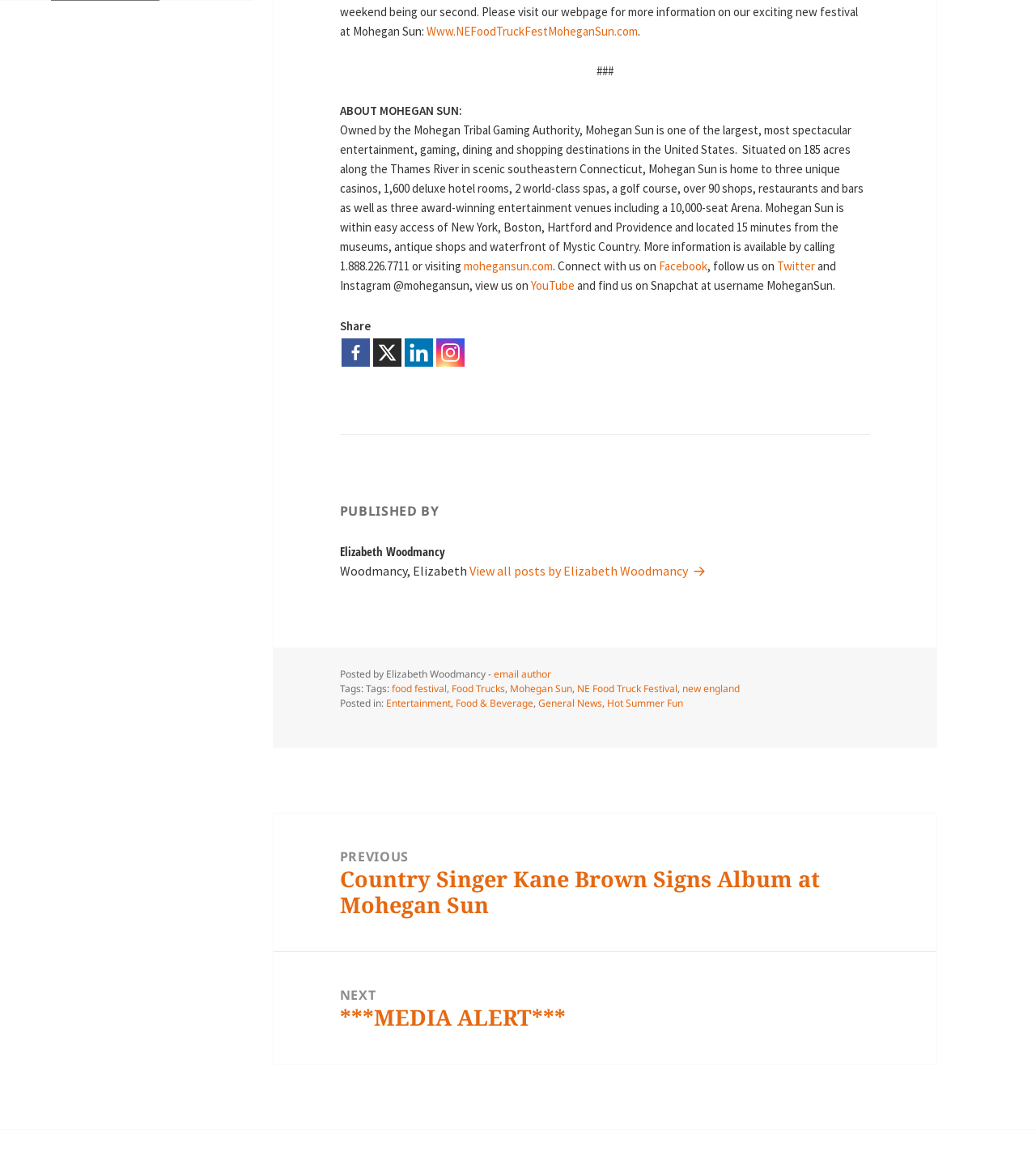Provide the bounding box coordinates of the HTML element described by the text: "NE Food Truck Festival".

[0.557, 0.59, 0.654, 0.602]